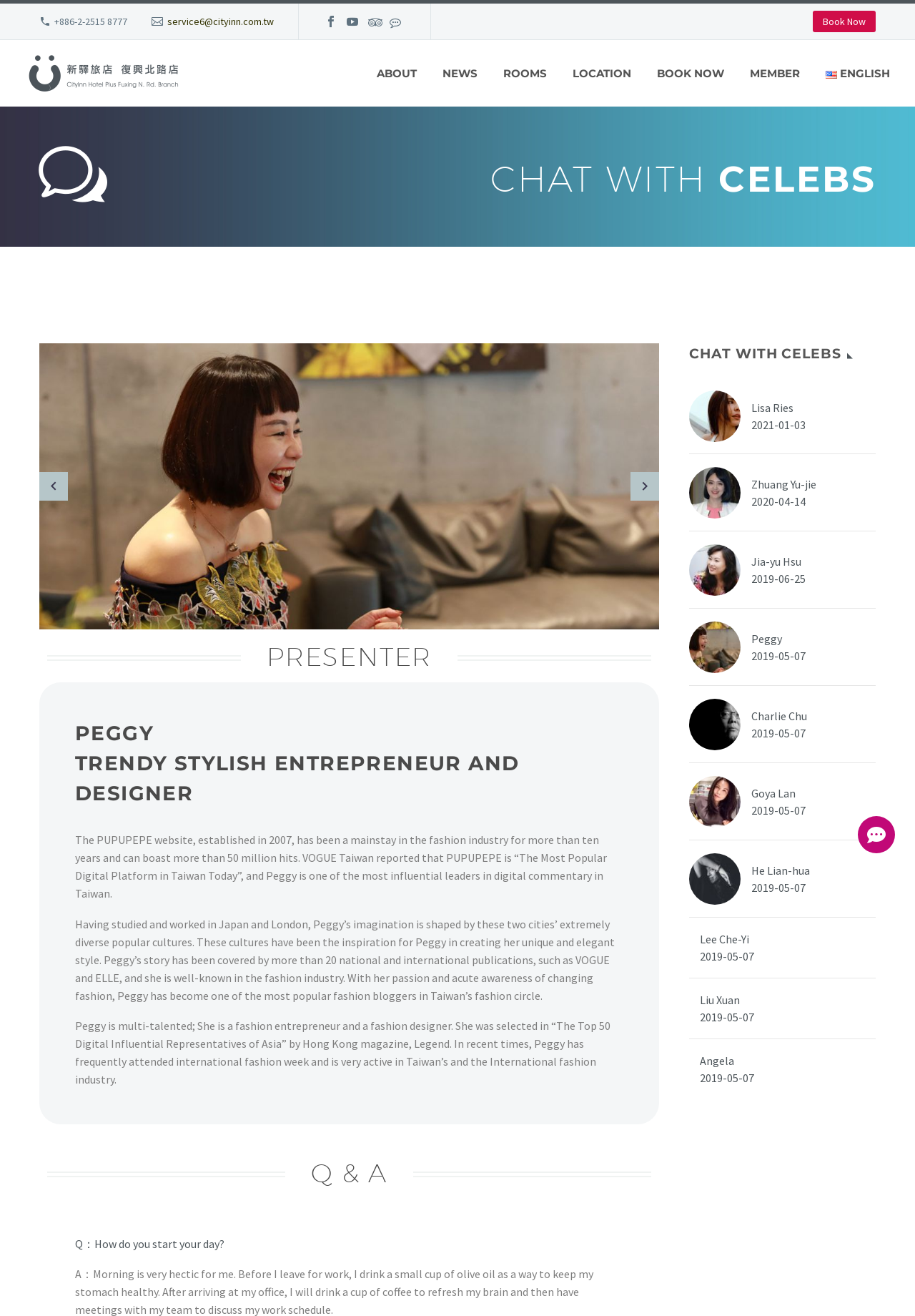Identify the coordinates of the bounding box for the element described below: "service6@cityinn.com.tw". Return the coordinates as four float numbers between 0 and 1: [left, top, right, bottom].

[0.182, 0.011, 0.299, 0.021]